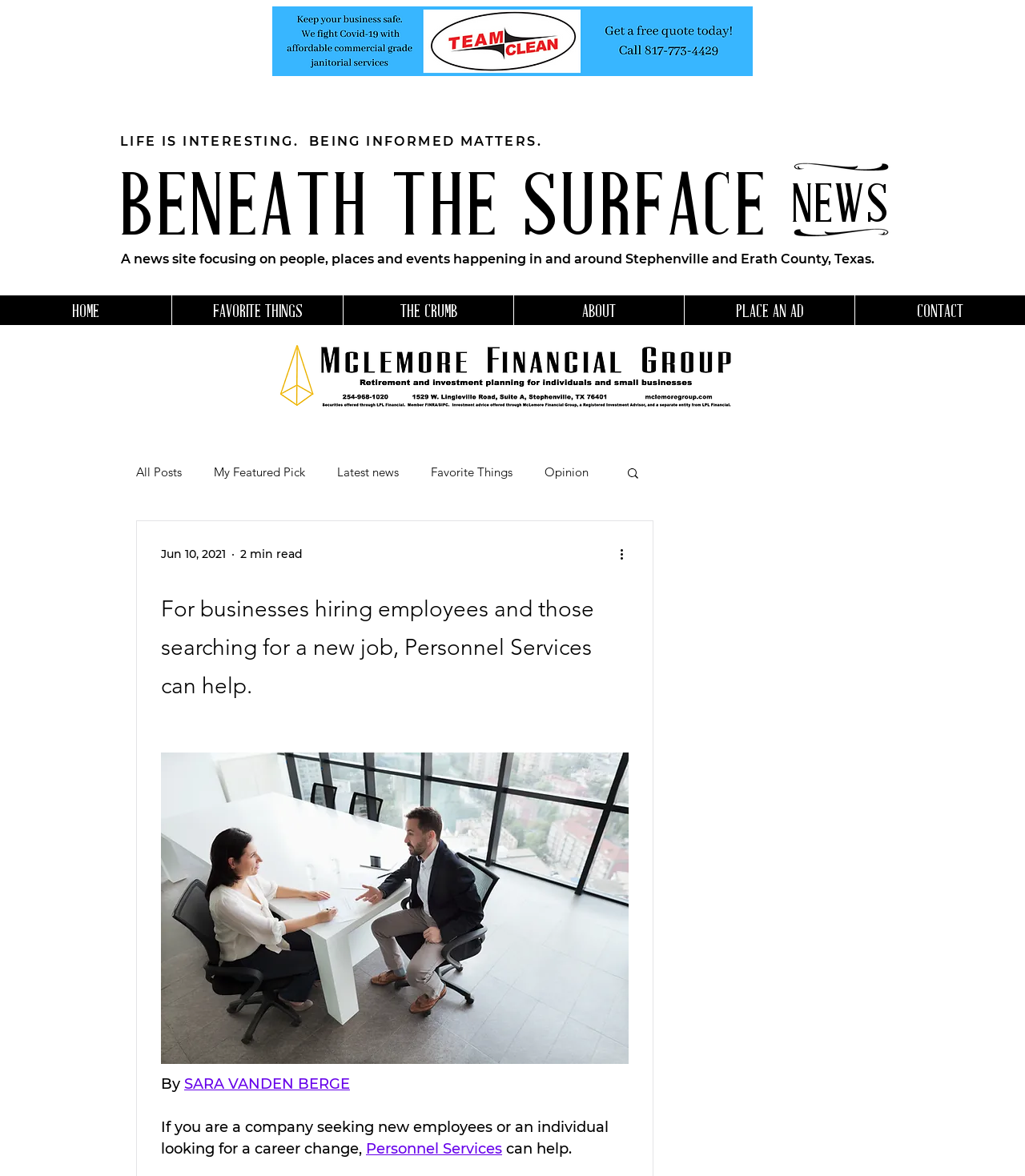How many navigation links are there in the site navigation?
Refer to the image and respond with a one-word or short-phrase answer.

6